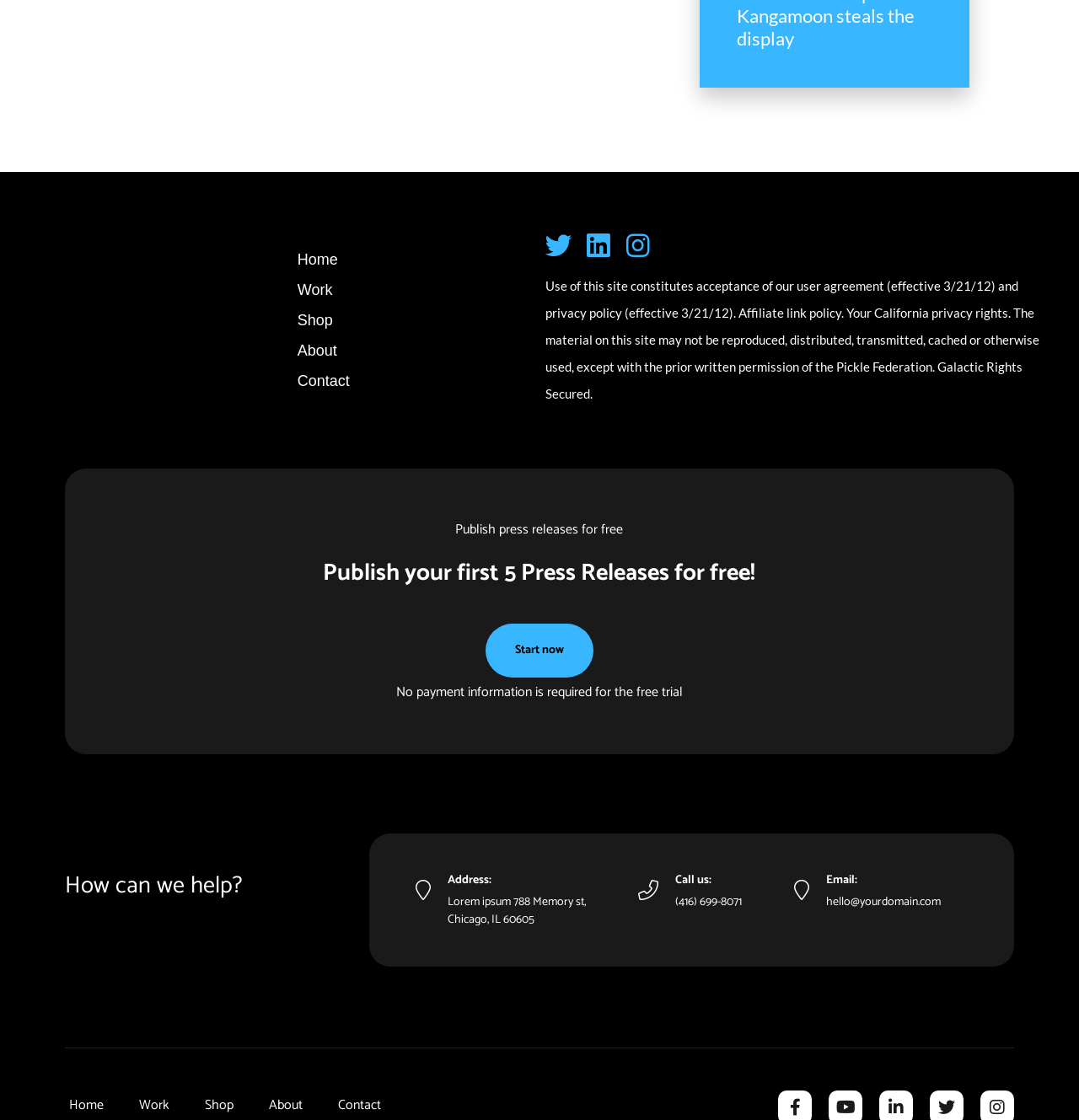What is the free trial offer?
Look at the image and construct a detailed response to the question.

The webpage has a heading 'Publish your first 5 Press Releases for free!' and a static text 'Publish press releases for free', indicating that the free trial offer is to publish 5 press releases.